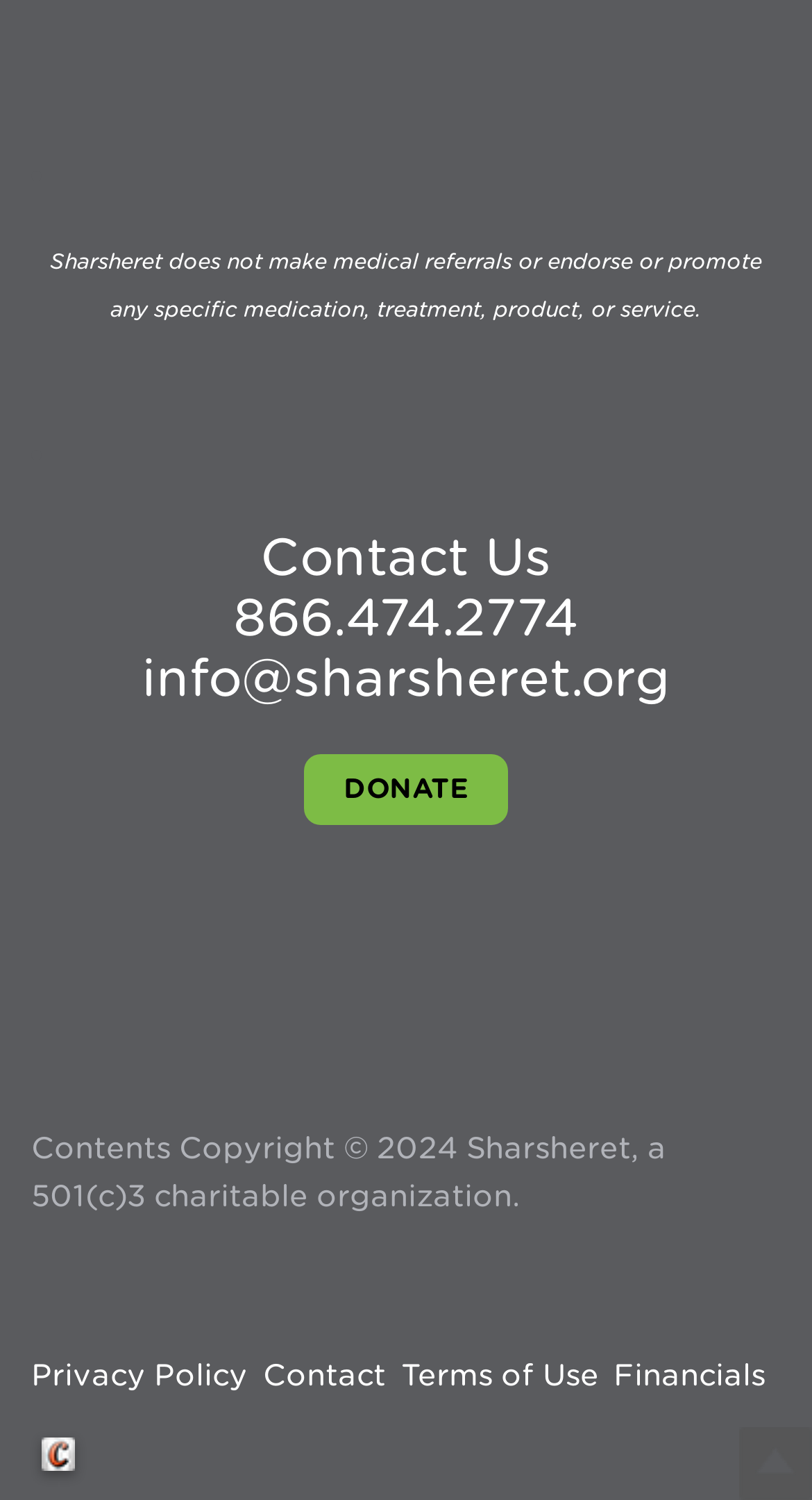Answer this question using a single word or a brief phrase:
How many social media links are there?

3